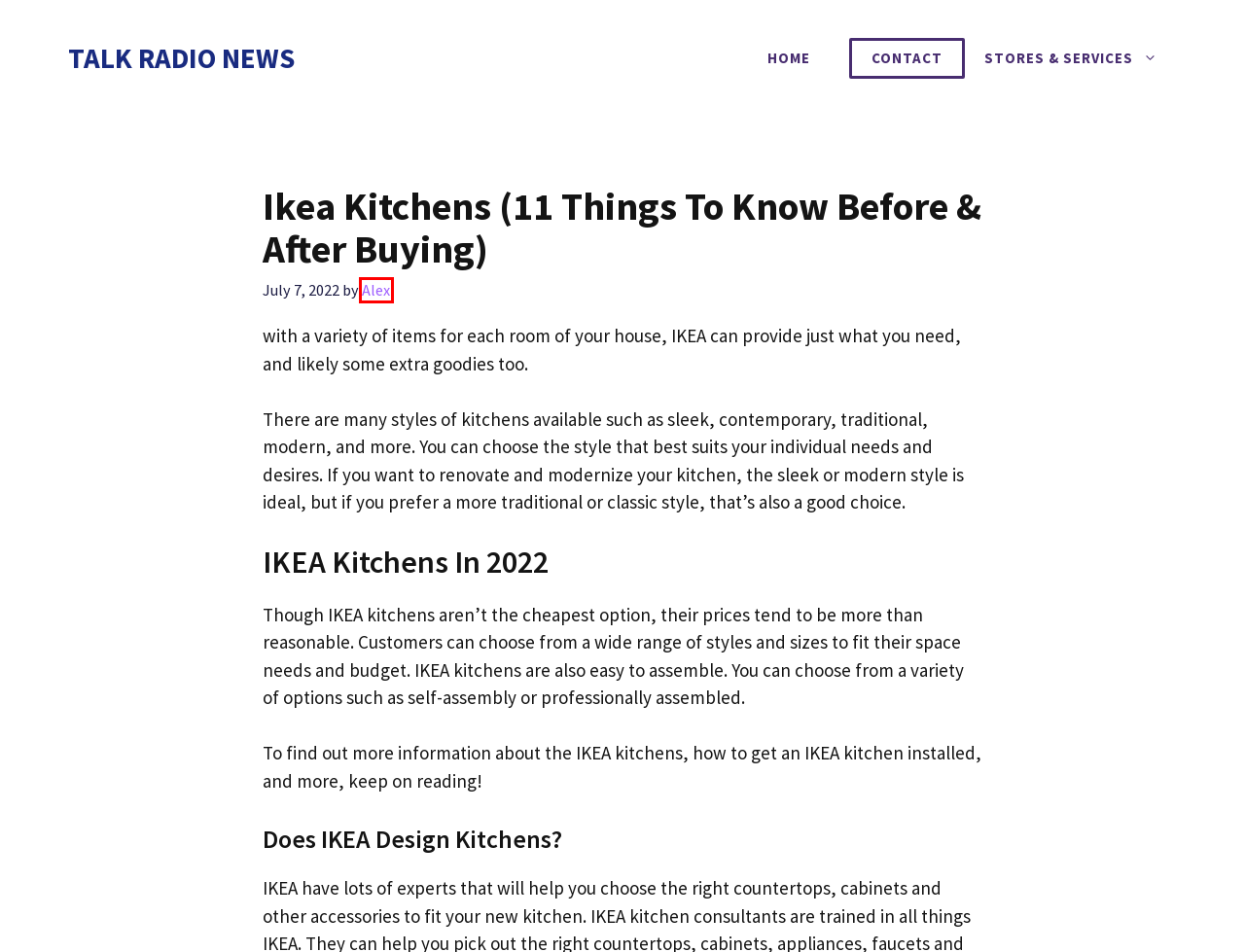You are given a webpage screenshot where a red bounding box highlights an element. Determine the most fitting webpage description for the new page that loads after clicking the element within the red bounding box. Here are the candidates:
A. Home - Talk Radio News
B. Do You Tip Ikea Delivery Drivers? [all You Need To Know] - Talk Radio News
C. Delivery - Talk Radio News
D. Business - Talk Radio News
E. Ikea Bathrooms (12 Things You Should Know Before & After Buying) - Talk Radio News
F. Stores & Services - Talk Radio News
G. , Author at Talk Radio News
H. Contact - Talk Radio News

G